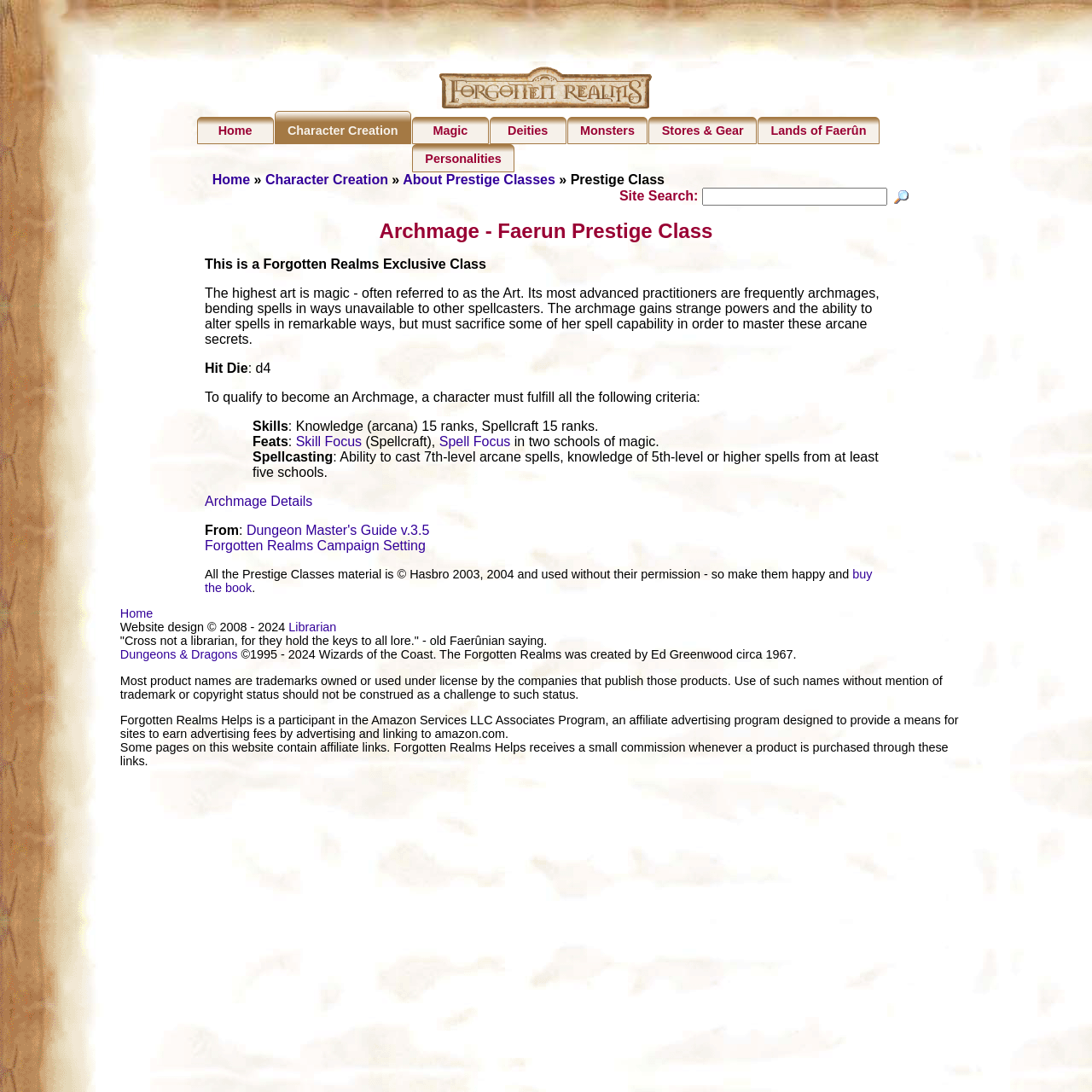Give a detailed explanation of the elements present on the webpage.

This webpage is about the Archmage Prestige Class in the Forgotten Realms campaign setting of Dungeons & Dragons. At the top, there is an image of the Forgotten Realms logo, followed by a navigation menu with links to various sections of the website, including Home, Character Creation, Magic, Deities, Monsters, Stores & Gear, and Lands of Faerûn.

Below the navigation menu, there is a search bar with a button to search the site. To the right of the search bar, there is a heading that reads "Archmage - Faerun Prestige Class". 

The main content of the page is divided into several sections. The first section describes the Archmage class, stating that it is a Forgotten Realms Exclusive Class and providing a brief overview of the class's abilities and powers. 

The next section lists the qualifications to become an Archmage, including skills, feats, and spellcasting abilities. There are also links to related pages, such as Archmage Details and Skill Focus.

Further down the page, there are links to the sources of the Archmage class, including the Dungeon Master's Guide v.3.5 and the Forgotten Realms Campaign Setting. 

The page also includes a disclaimer about the use of copyrighted material and a statement about affiliate links. At the very bottom, there is a footer section with links to the website's home page, a librarian page, and a page about Dungeons & Dragons. There are also several paragraphs of text about the website's design, copyright, and affiliate programs.